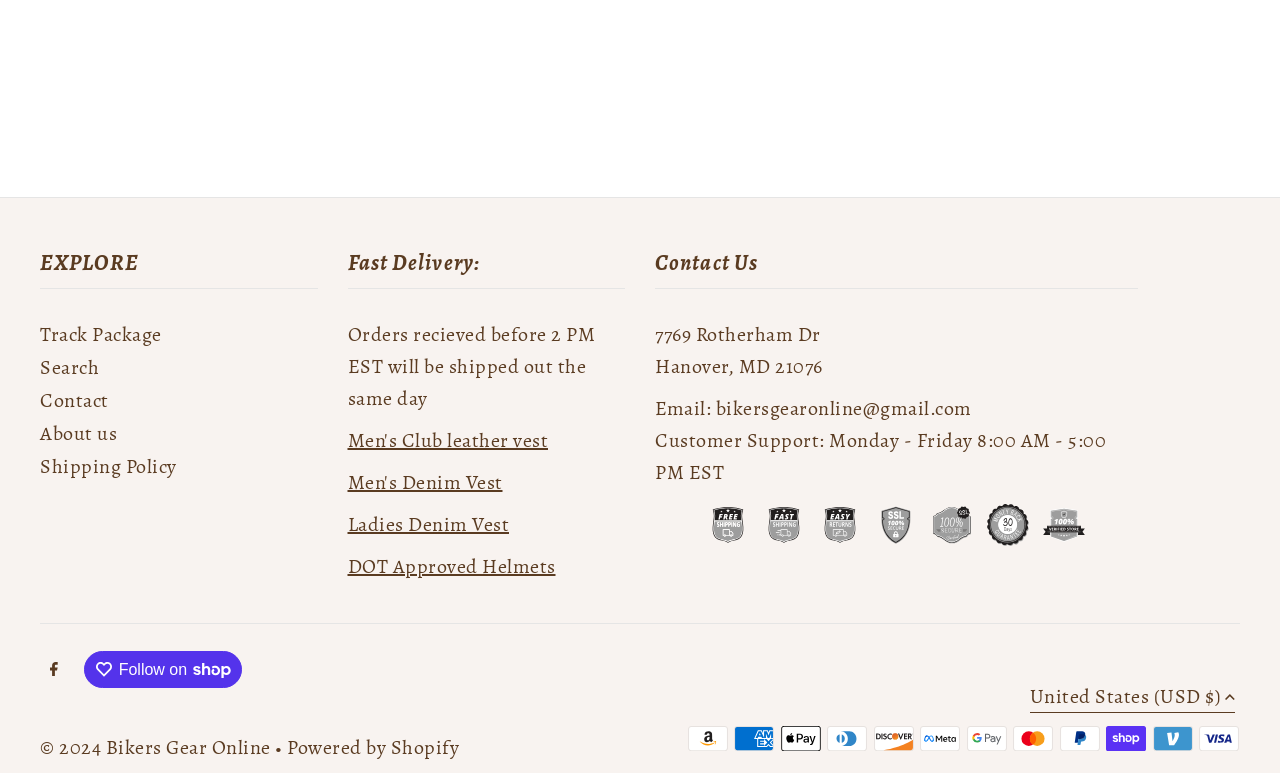Please locate the bounding box coordinates of the element's region that needs to be clicked to follow the instruction: "View men's club leather vest". The bounding box coordinates should be provided as four float numbers between 0 and 1, i.e., [left, top, right, bottom].

[0.271, 0.552, 0.428, 0.587]